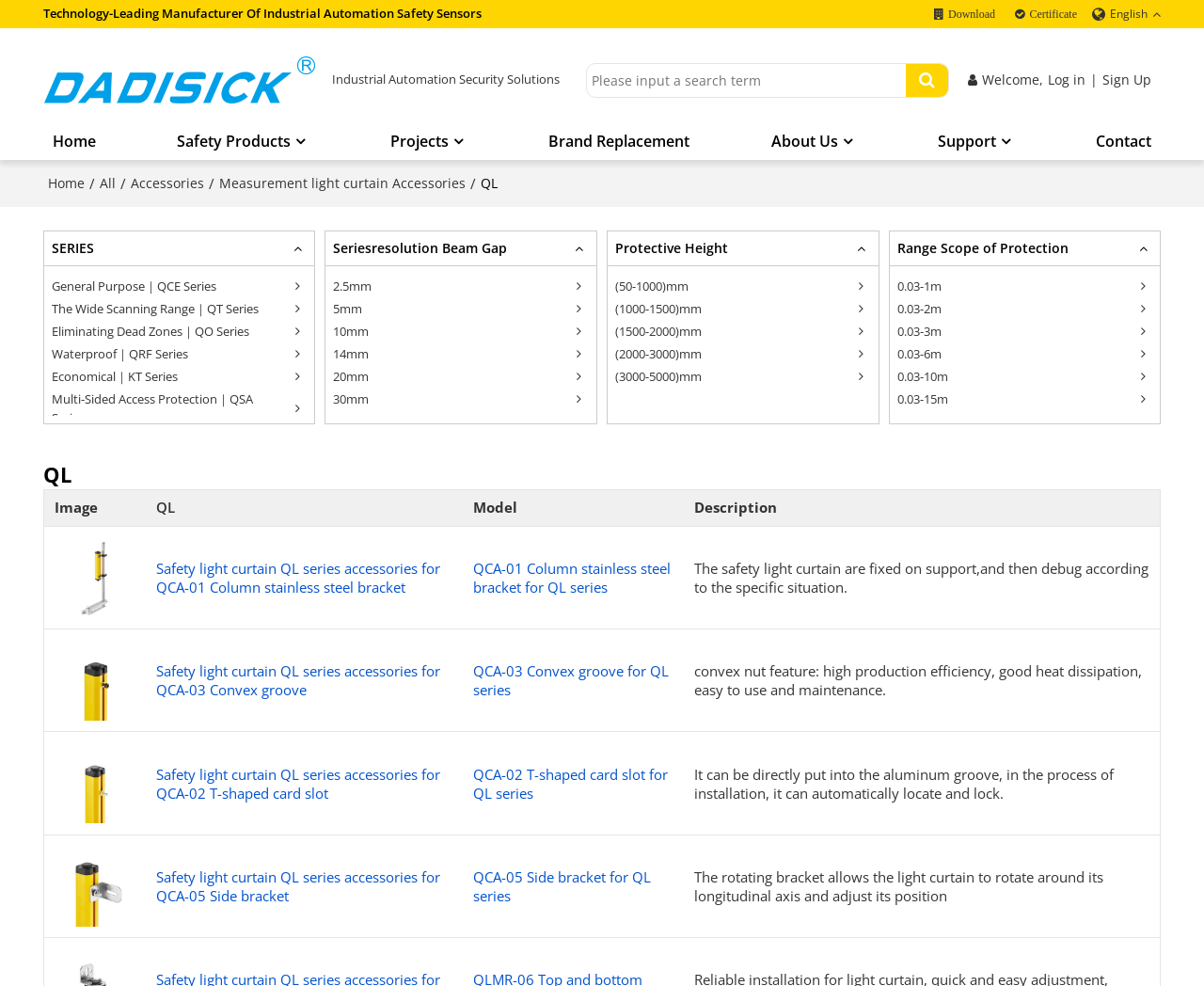Provide the bounding box coordinates for the UI element that is described by this text: "Projects". The coordinates should be in the form of four float numbers between 0 and 1: [left, top, right, bottom].

[0.317, 0.124, 0.396, 0.162]